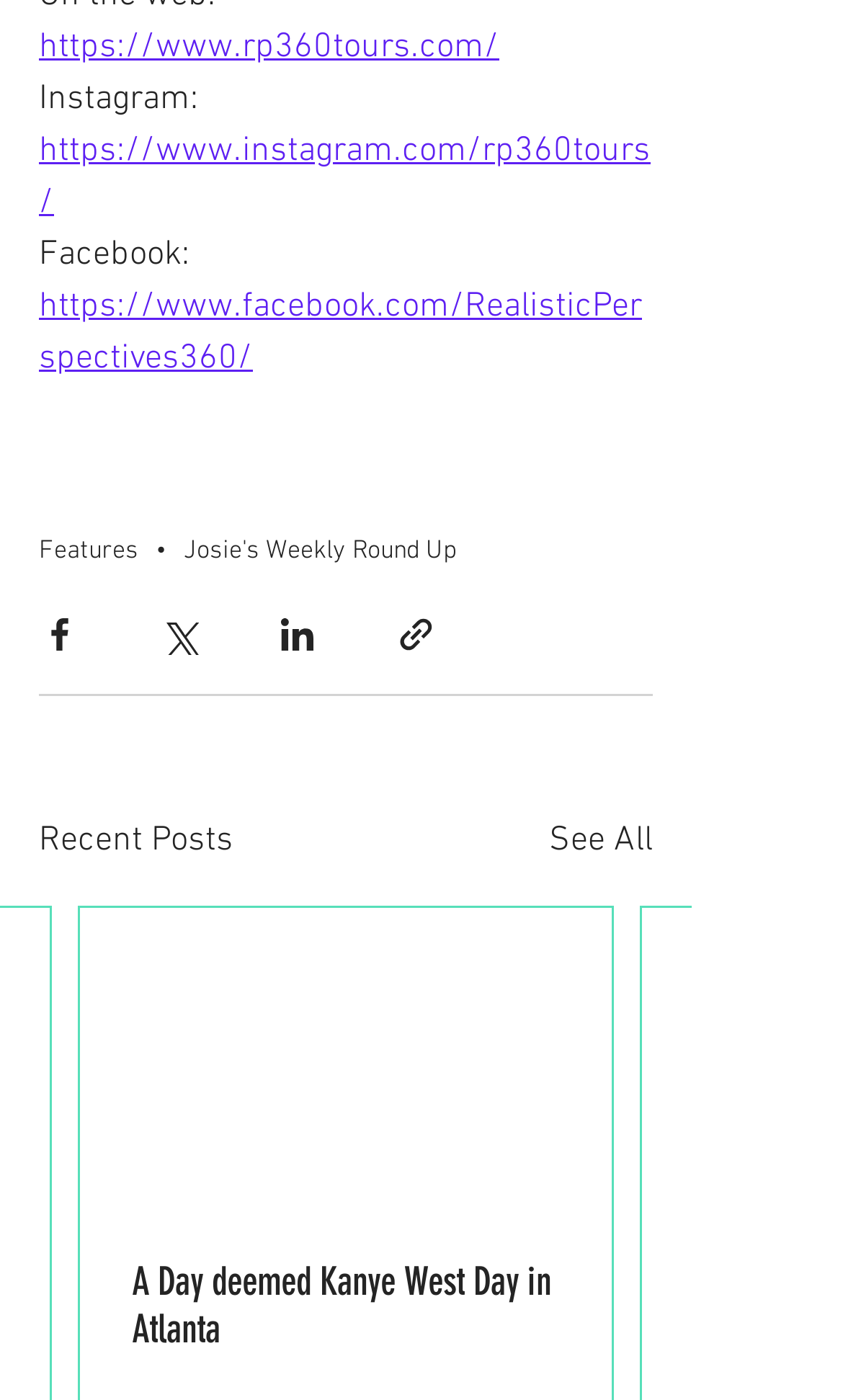Using the webpage screenshot, find the UI element described by Josie's Weekly Round Up. Provide the bounding box coordinates in the format (top-left x, top-left y, bottom-right x, bottom-right y), ensuring all values are floating point numbers between 0 and 1.

[0.218, 0.382, 0.541, 0.404]